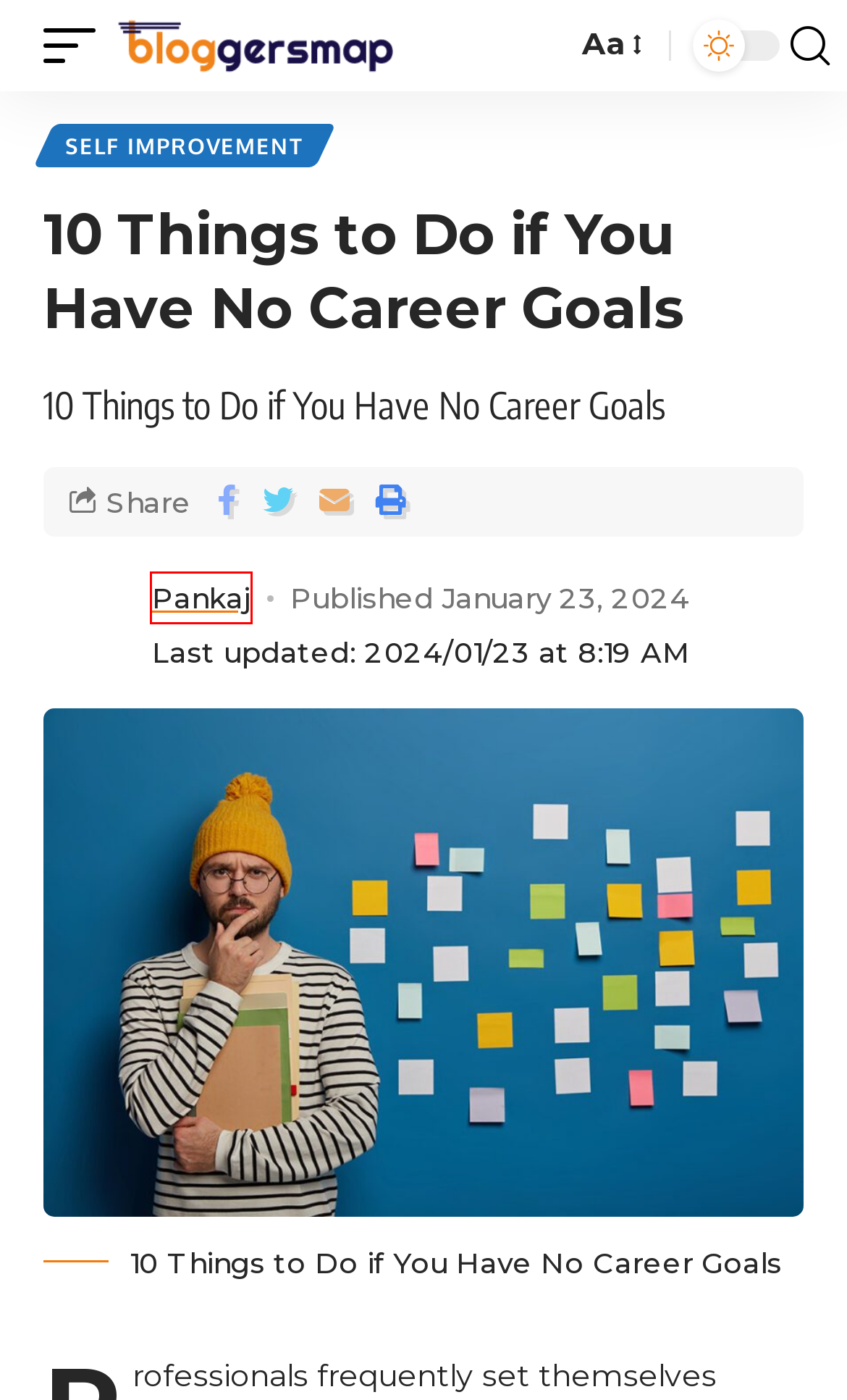A screenshot of a webpage is given, featuring a red bounding box around a UI element. Please choose the webpage description that best aligns with the new webpage after clicking the element in the bounding box. These are the descriptions:
A. Career advice -
B. Travel | BloggersMap
C. What Is A Growth Mindset and How Can You Develop It?
D. Career goals -
E. Self Improvement | BloggersMap
F. Pankaj -
G. List of Scientific Studies on the Benefits of Forest Bathing -
H. What are the Popular Virtual Fashion Brands and Platforms -

F